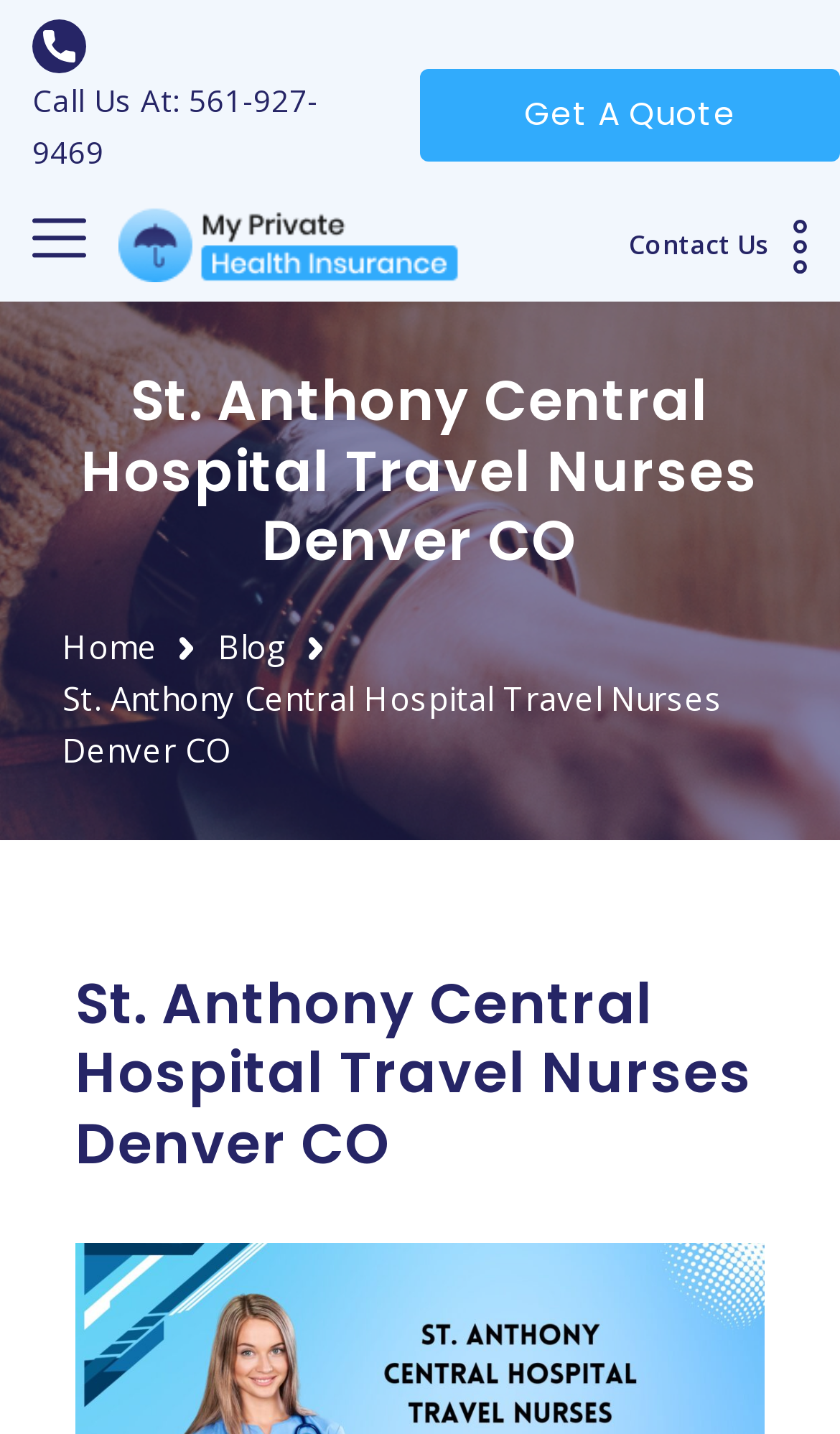Extract the bounding box coordinates for the UI element described as: "Home".

[0.074, 0.435, 0.188, 0.465]